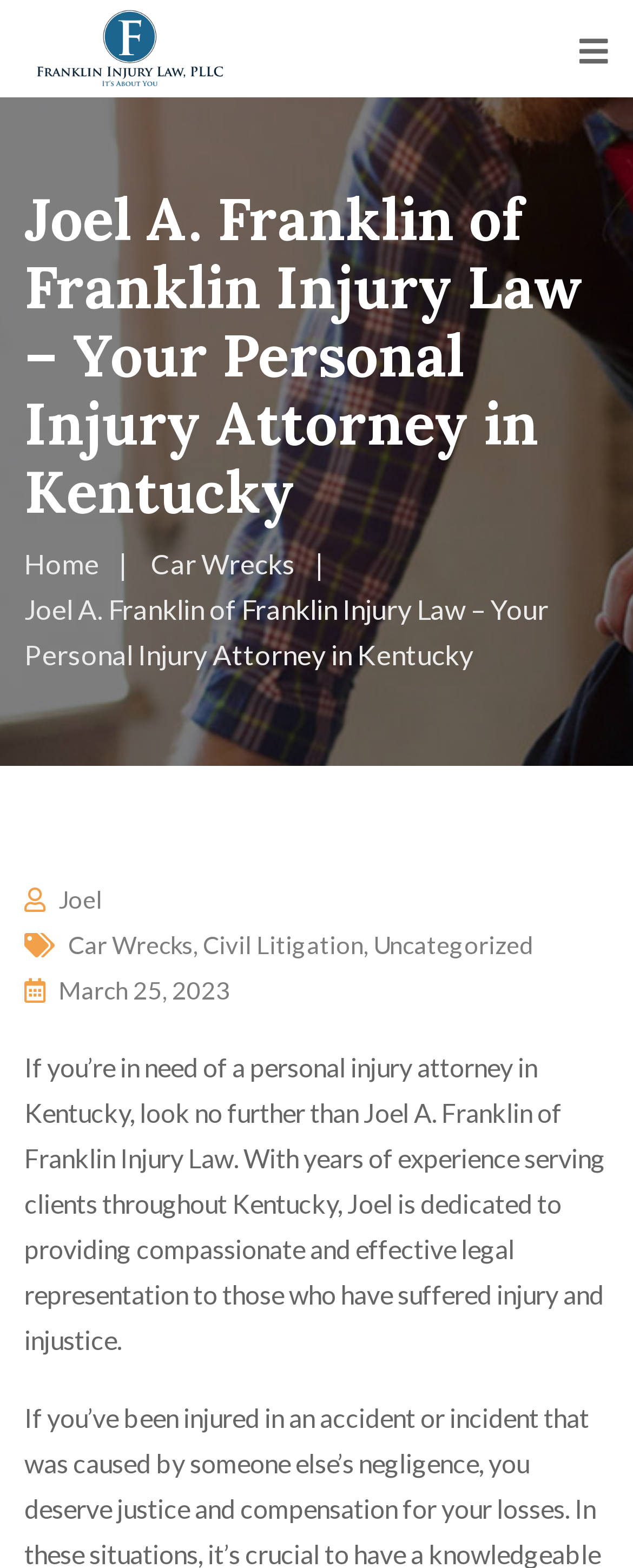Answer the question below in one word or phrase:
What is the name of the personal injury attorney?

Joel A. Franklin